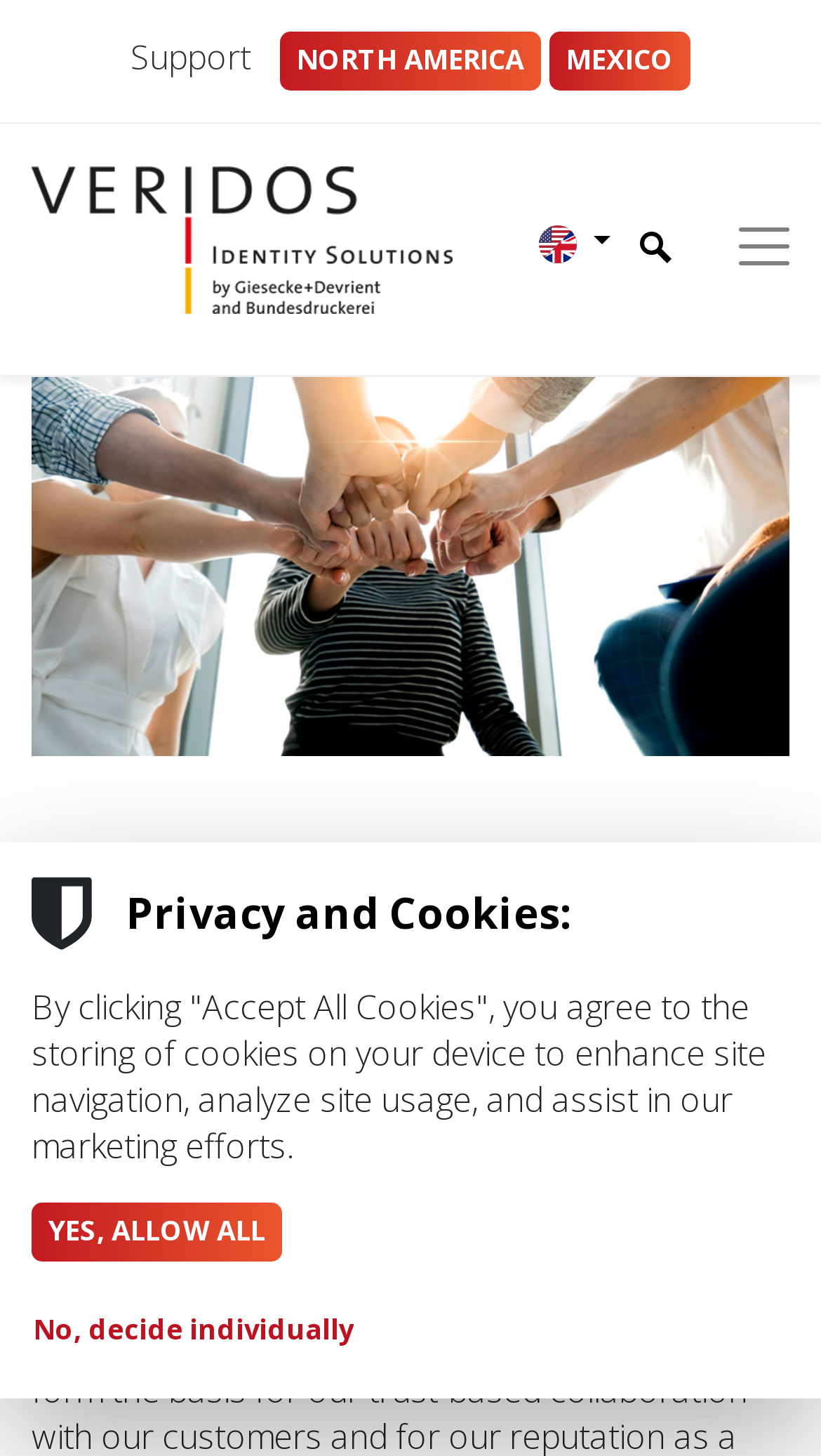What is the relationship between Veridos and governments?
Provide an in-depth and detailed answer to the question.

The relationship between Veridos and governments can be inferred from the StaticText 'At Veridos, we secure trusted identities for everyone by delivering holistic solutions to governments and their citizens.' at the middle of the webpage, which has a bounding box coordinate of [0.038, 0.629, 0.936, 0.82].